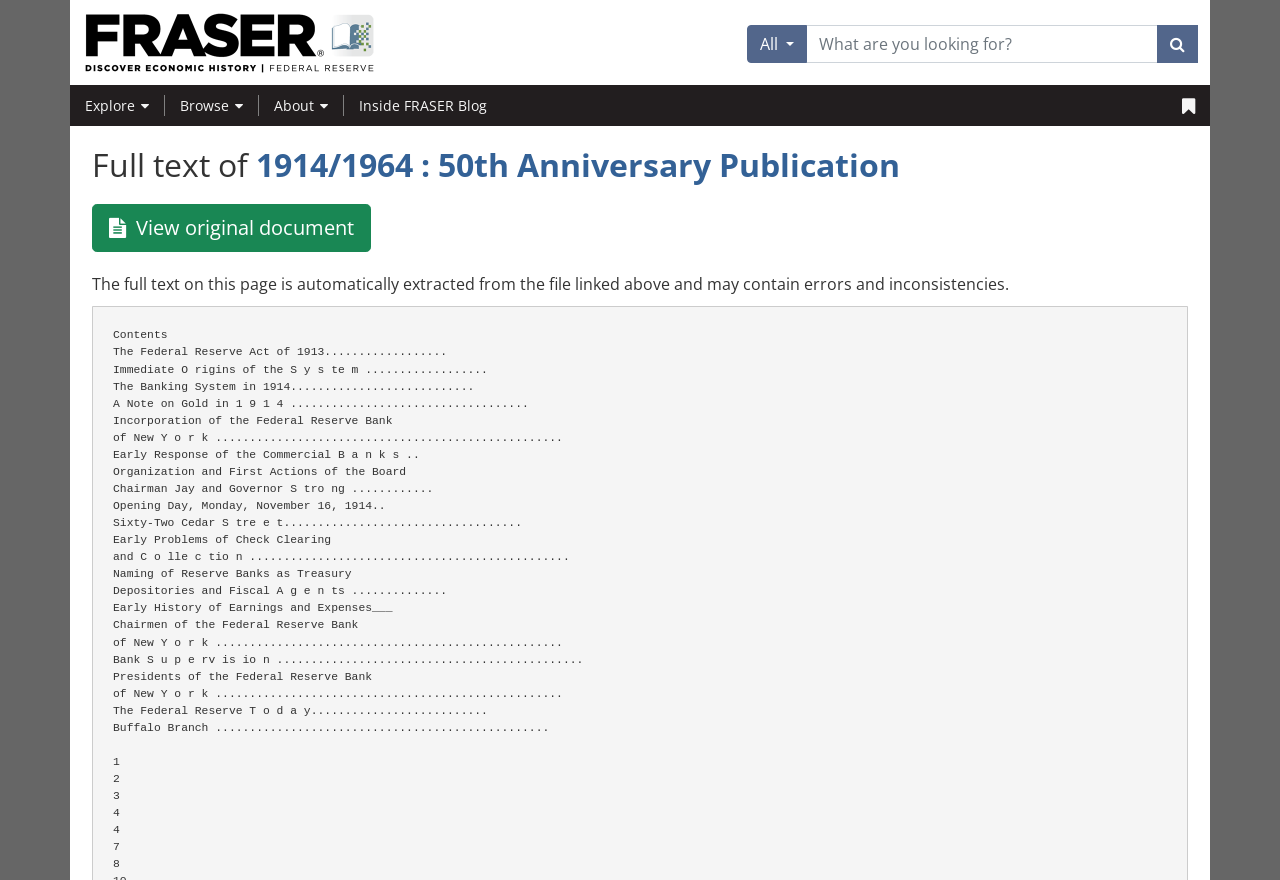Identify the bounding box coordinates for the UI element described by the following text: "Browse". Provide the coordinates as four float numbers between 0 and 1, in the format [left, top, right, bottom].

[0.129, 0.108, 0.202, 0.132]